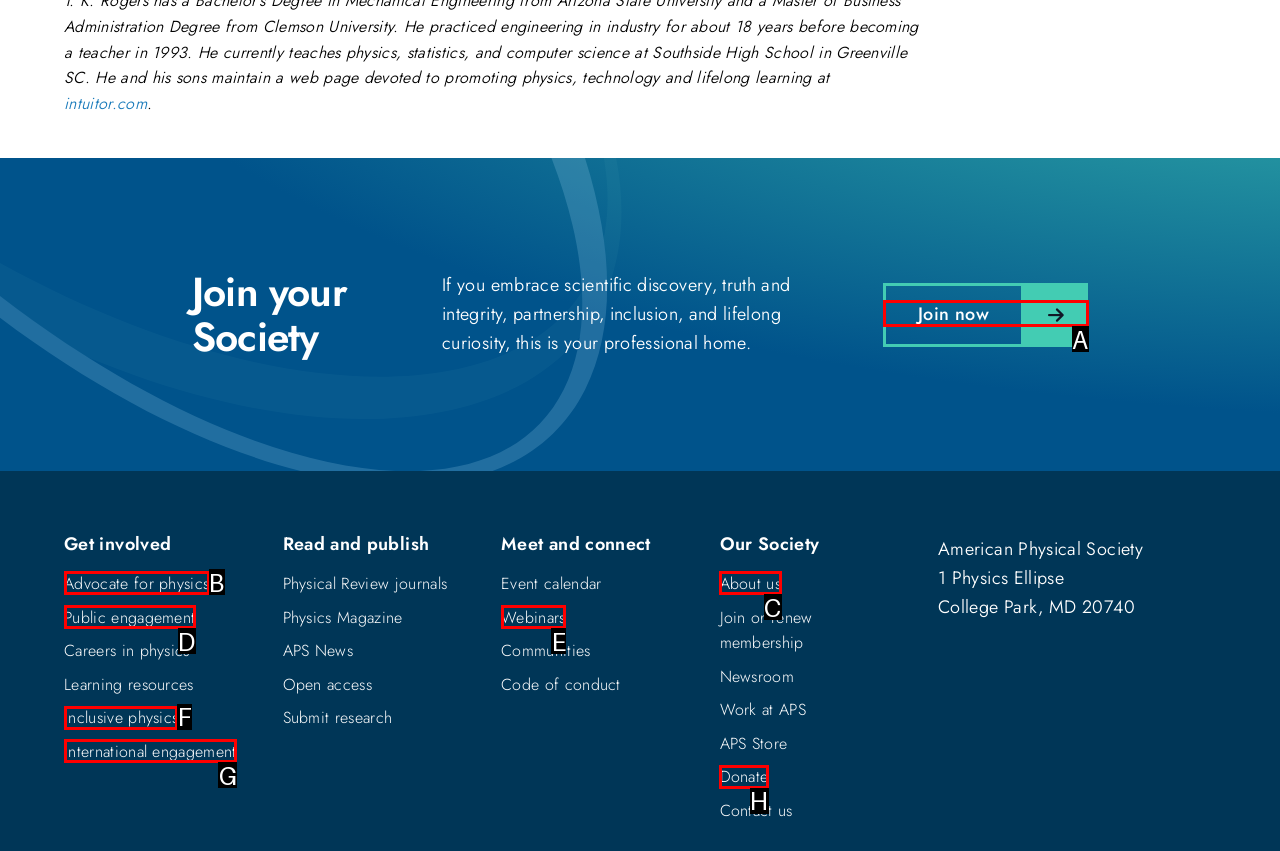Provide the letter of the HTML element that you need to click on to perform the task: Learn about inclusive physics.
Answer with the letter corresponding to the correct option.

F